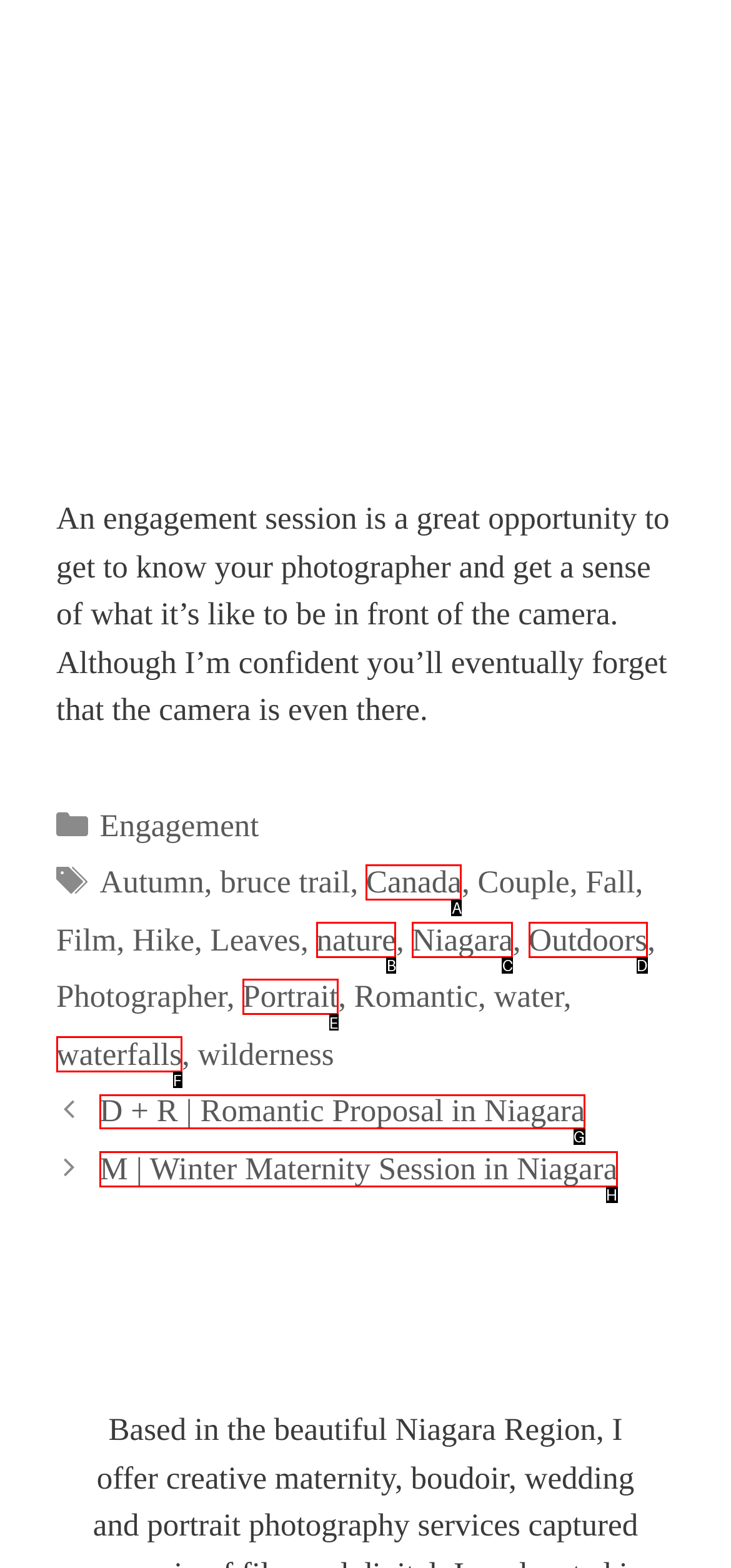Select the letter of the element you need to click to complete this task: View the 'D + R | Romantic Proposal in Niagara' post
Answer using the letter from the specified choices.

G